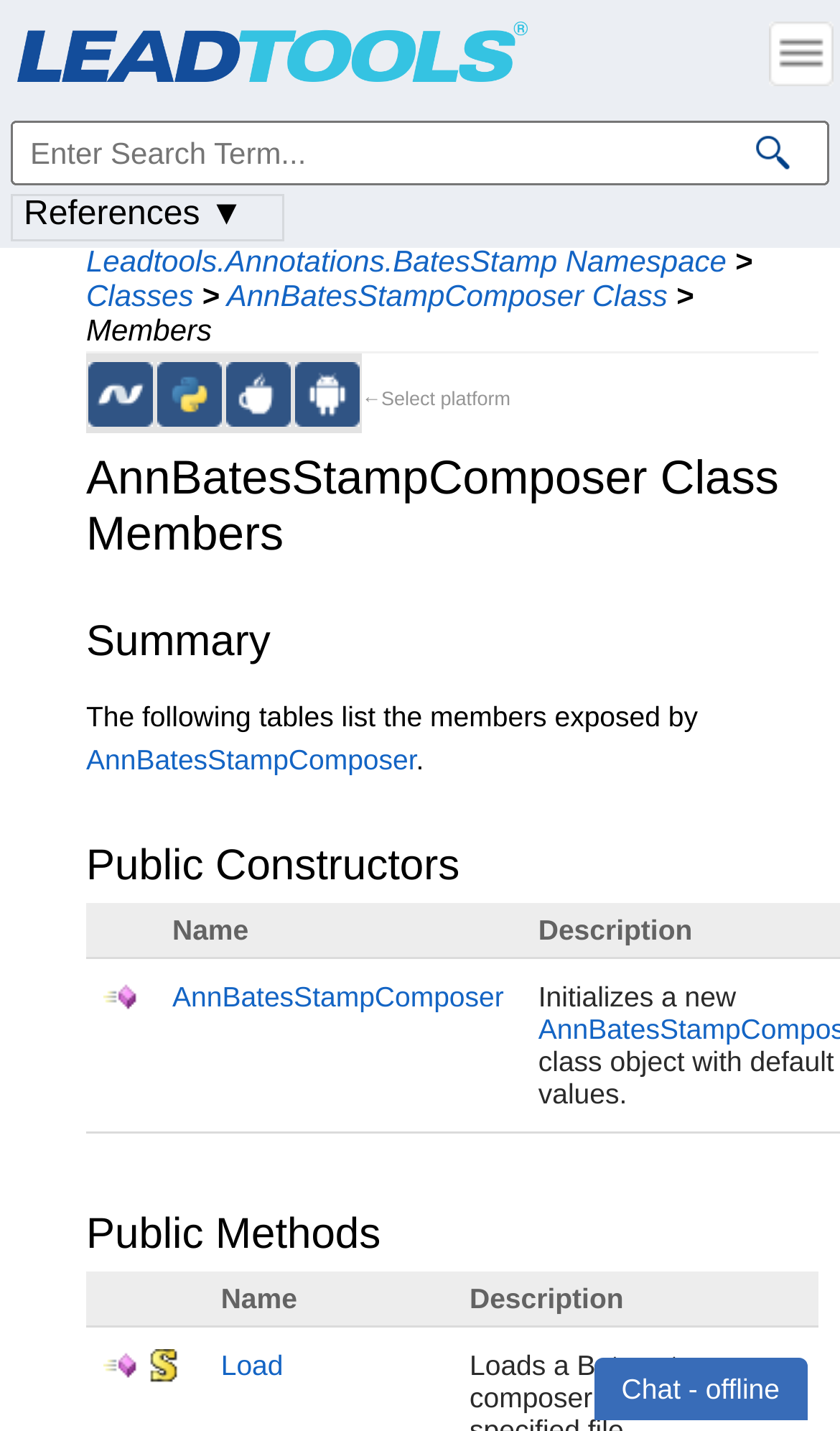Can you find the bounding box coordinates for the element to click on to achieve the instruction: "Click on the 'Table of Contents' link"?

[0.915, 0.015, 0.992, 0.06]